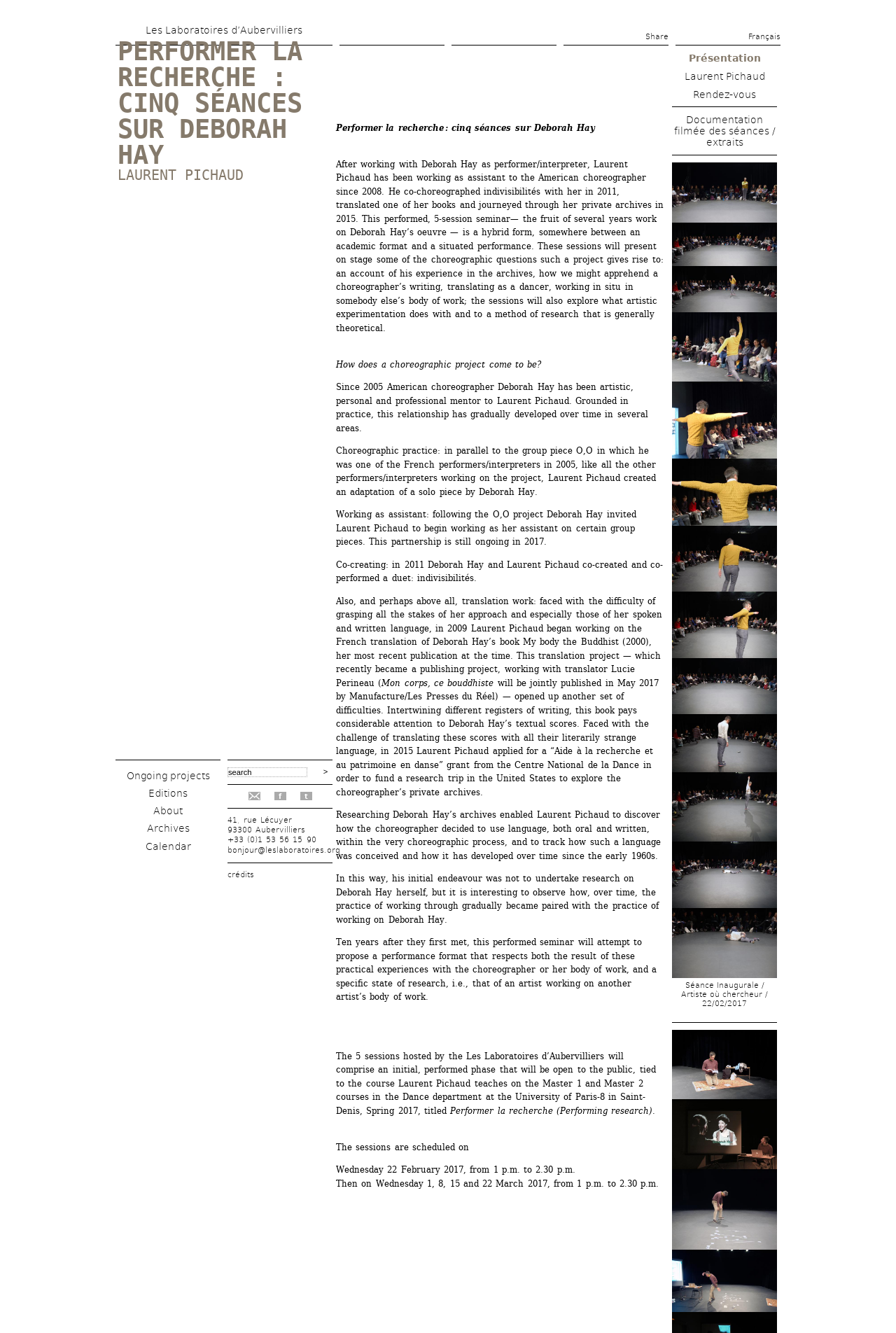Using the webpage screenshot and the element description title="Les Laboratoires d’Aubervilliers", determine the bounding box coordinates. Specify the coordinates in the format (top-left x, top-left y, bottom-right x, bottom-right y) with values ranging from 0 to 1.

[0.125, 0.658, 0.242, 0.668]